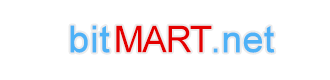What is the purpose of the logo's design?
Using the image, answer in one word or phrase.

to capture attention